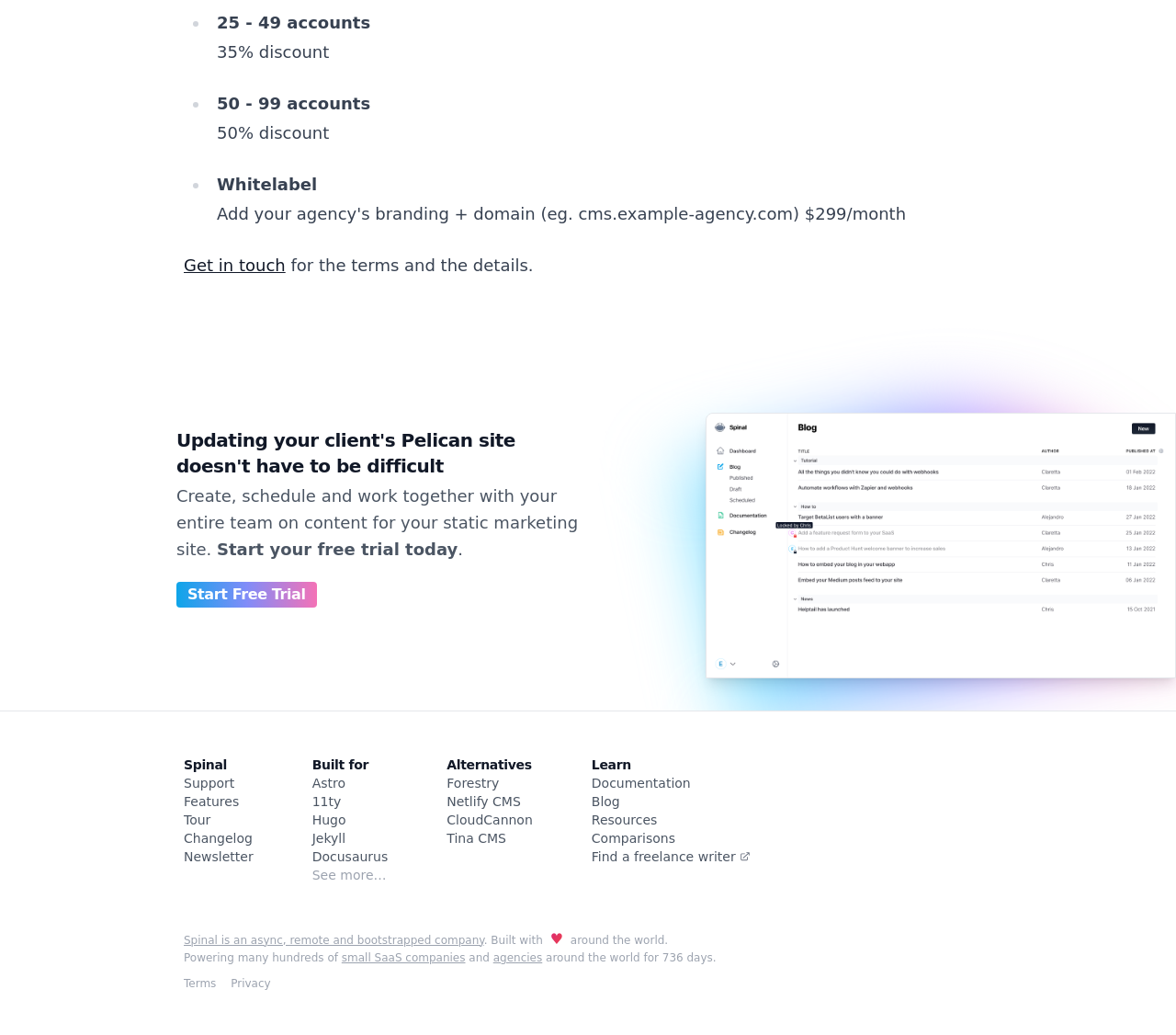Please identify the bounding box coordinates of the element's region that should be clicked to execute the following instruction: "Check the terms and conditions". The bounding box coordinates must be four float numbers between 0 and 1, i.e., [left, top, right, bottom].

[0.156, 0.944, 0.184, 0.956]